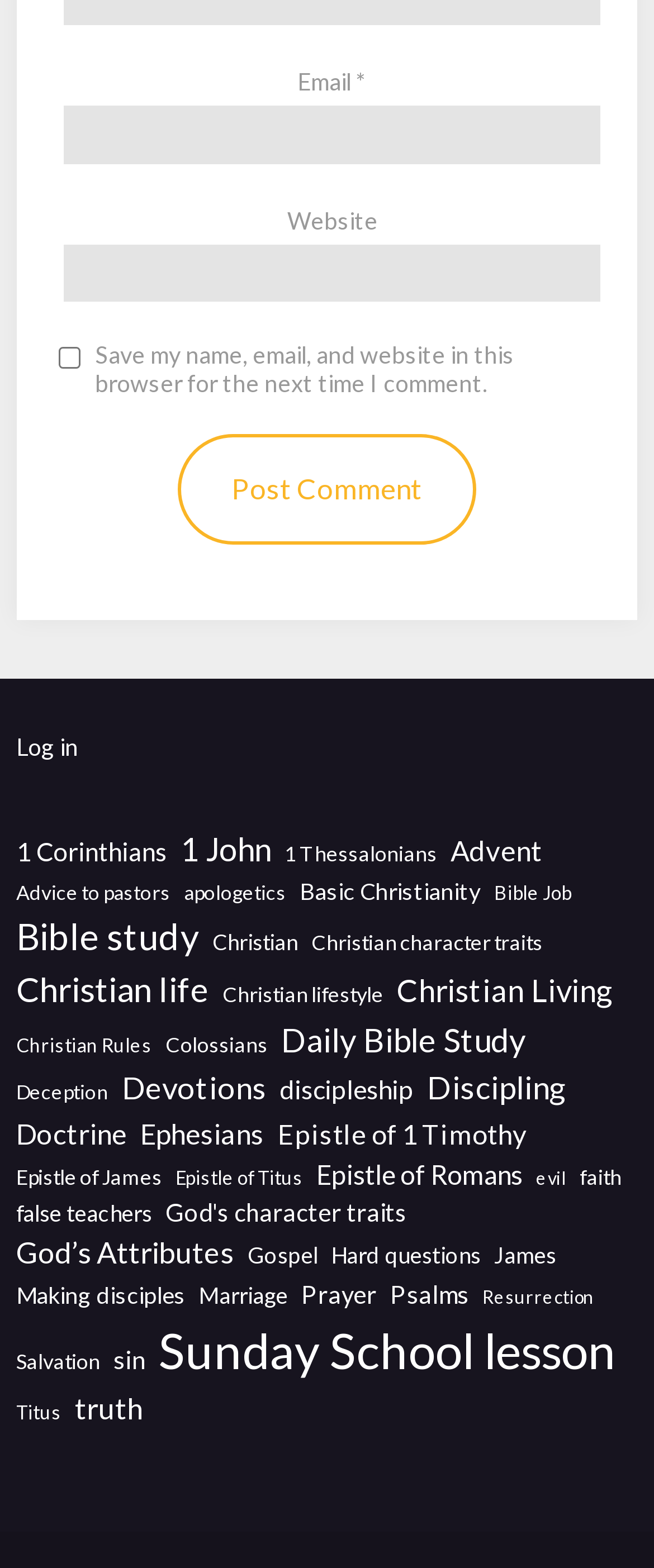Locate the bounding box coordinates of the item that should be clicked to fulfill the instruction: "Click on the 'Bible study' link".

[0.025, 0.58, 0.304, 0.615]